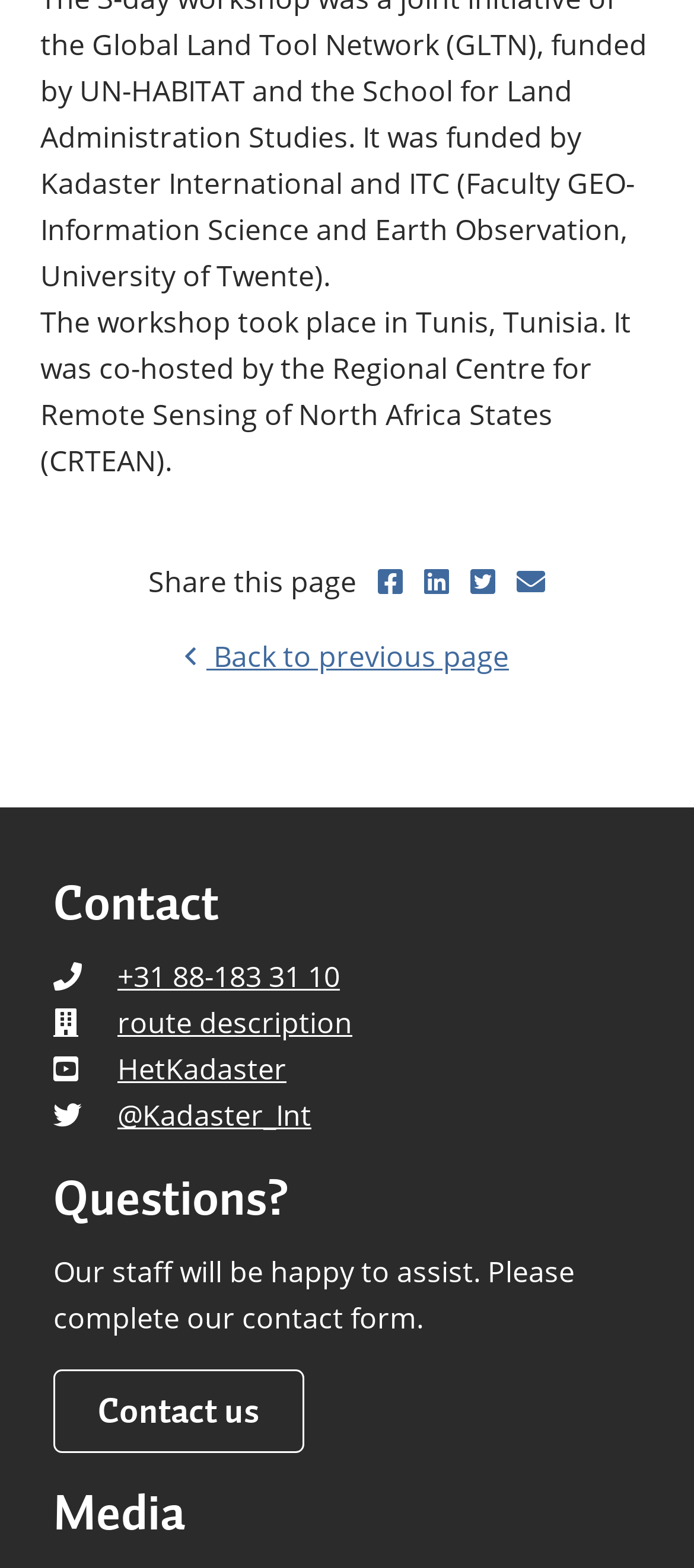Determine the bounding box coordinates of the clickable region to carry out the instruction: "Call the telephone number".

[0.169, 0.441, 0.49, 0.466]